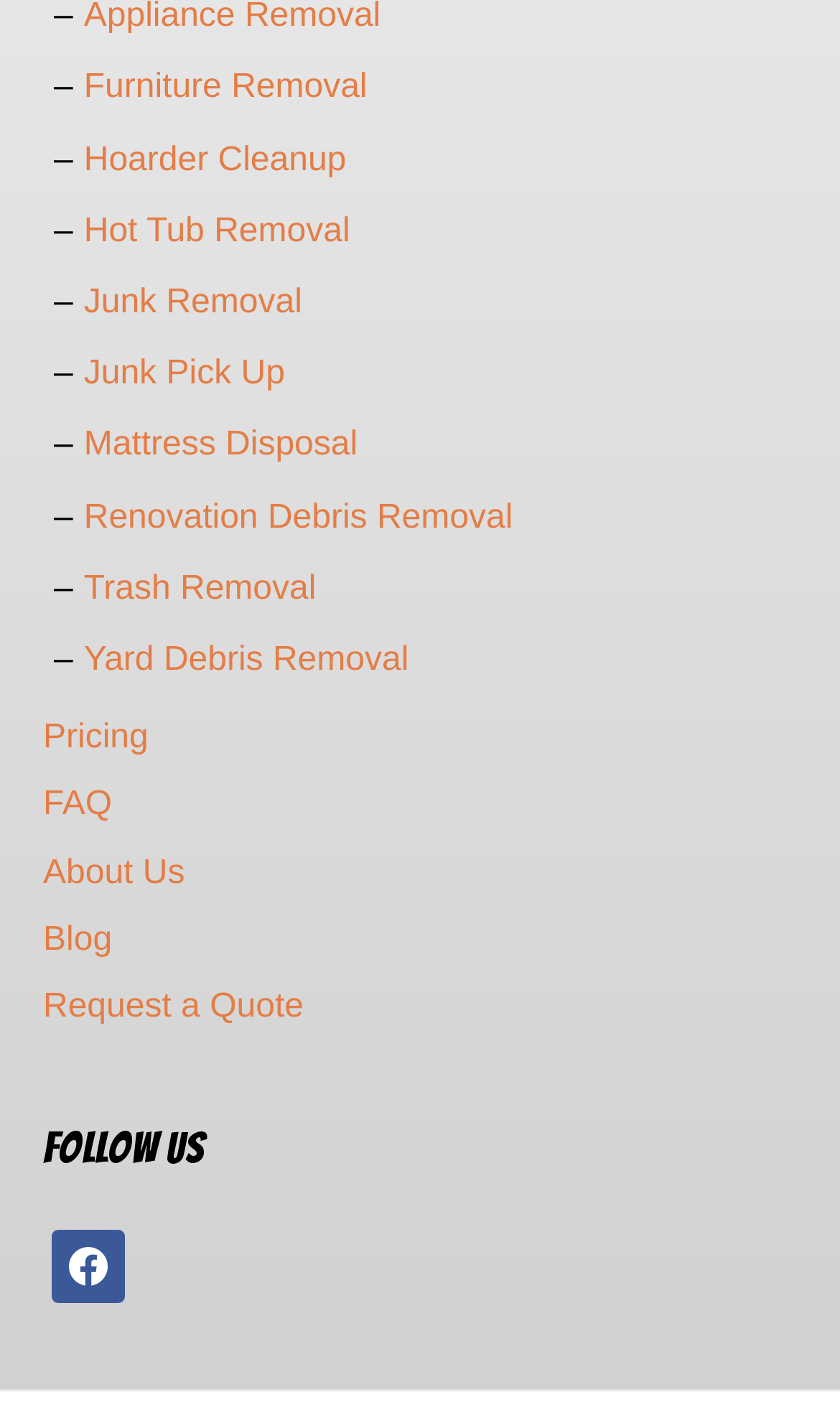Using the webpage screenshot, locate the HTML element that fits the following description and provide its bounding box: "Hoarder Cleanup".

[0.1, 0.1, 0.412, 0.126]